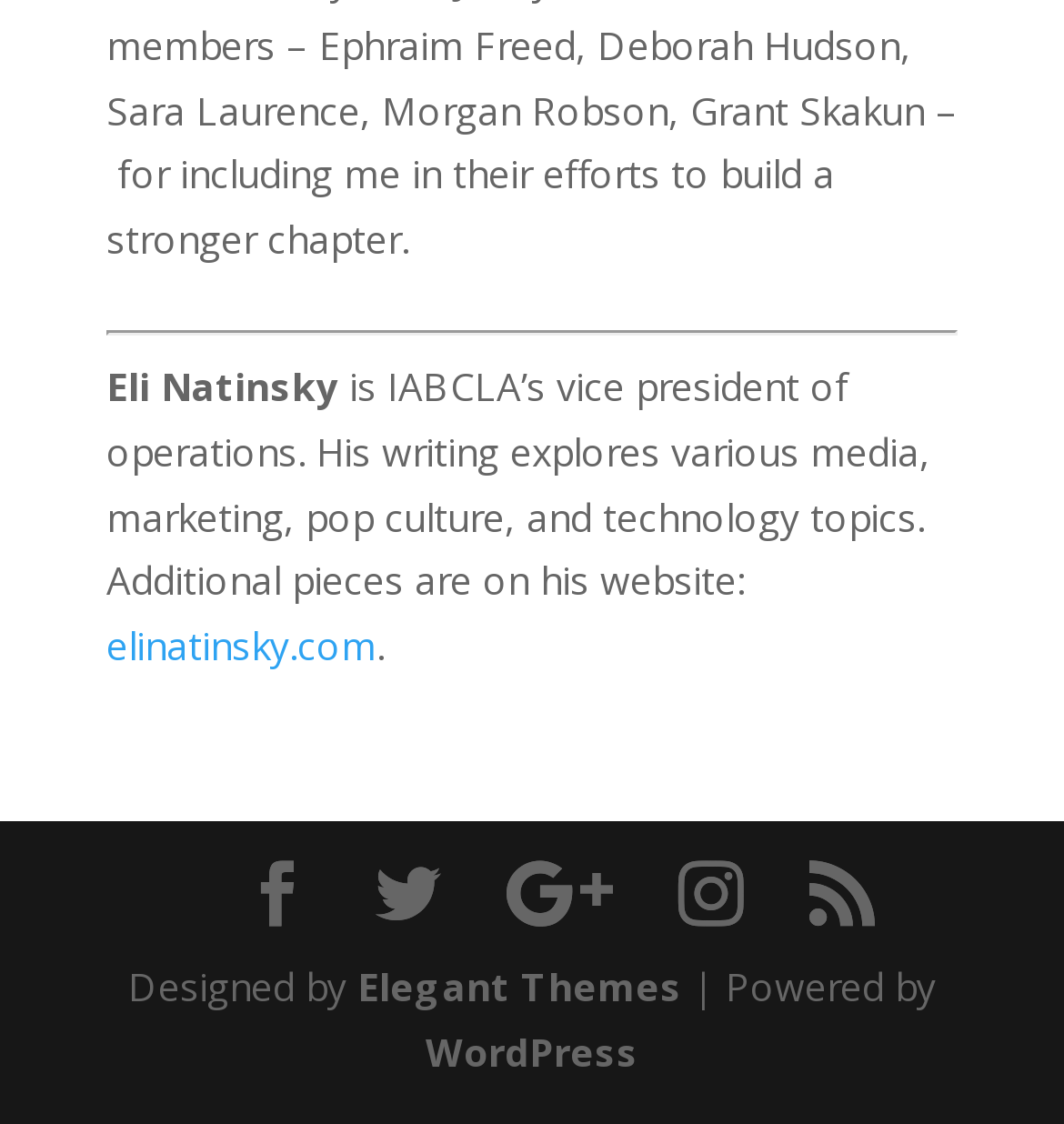Answer the question below in one word or phrase:
Who designed the website?

Elegant Themes